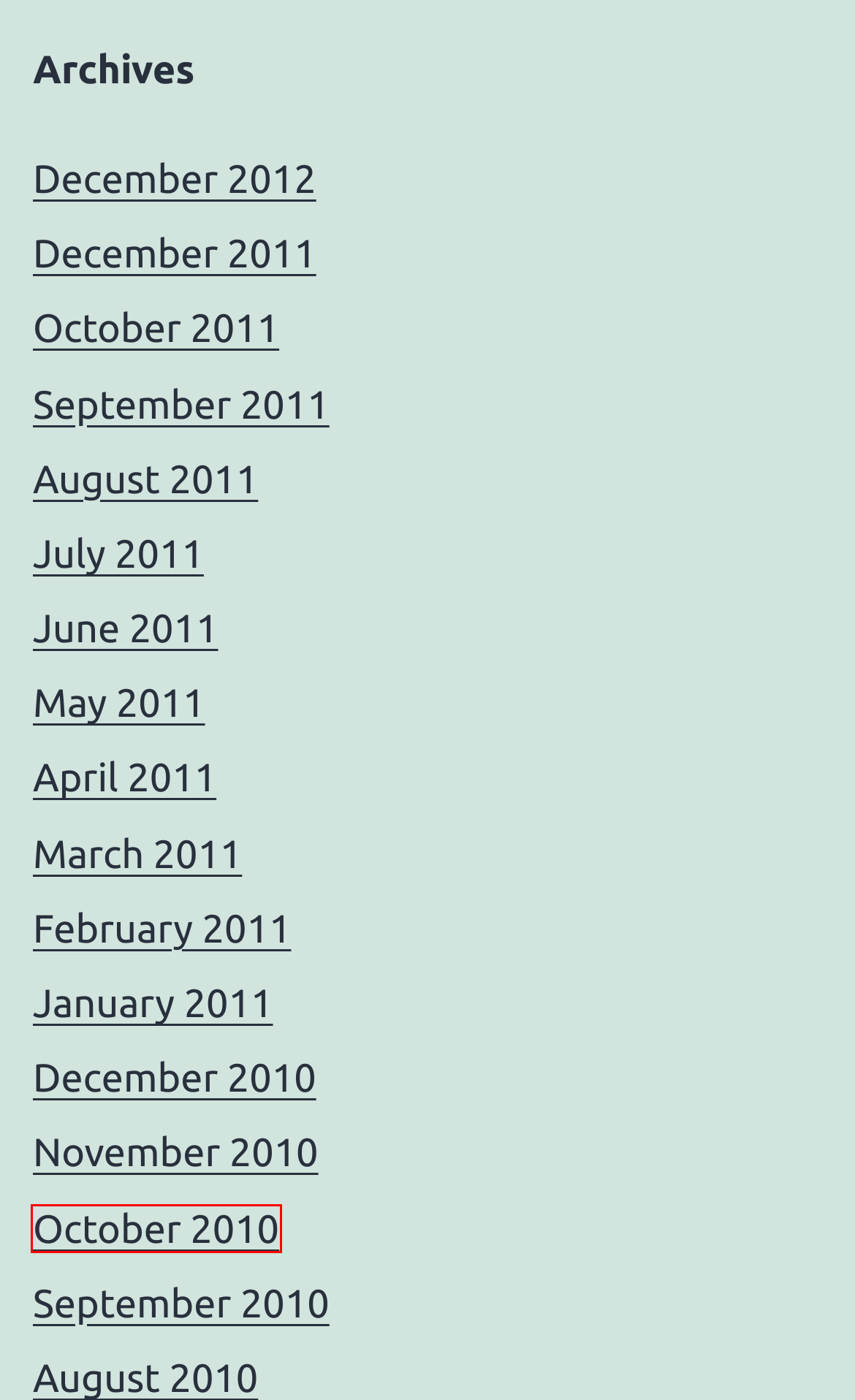You are presented with a screenshot of a webpage containing a red bounding box around an element. Determine which webpage description best describes the new webpage after clicking on the highlighted element. Here are the candidates:
A. December 2011 – Cripz: A Webcomic
B. January 2011 – Cripz: A Webcomic
C. July 2011 – Cripz: A Webcomic
D. February 2011 – Cripz: A Webcomic
E. October 2010 – Cripz: A Webcomic
F. May 2011 – Cripz: A Webcomic
G. October 2011 – Cripz: A Webcomic
H. August 2011 – Cripz: A Webcomic

E